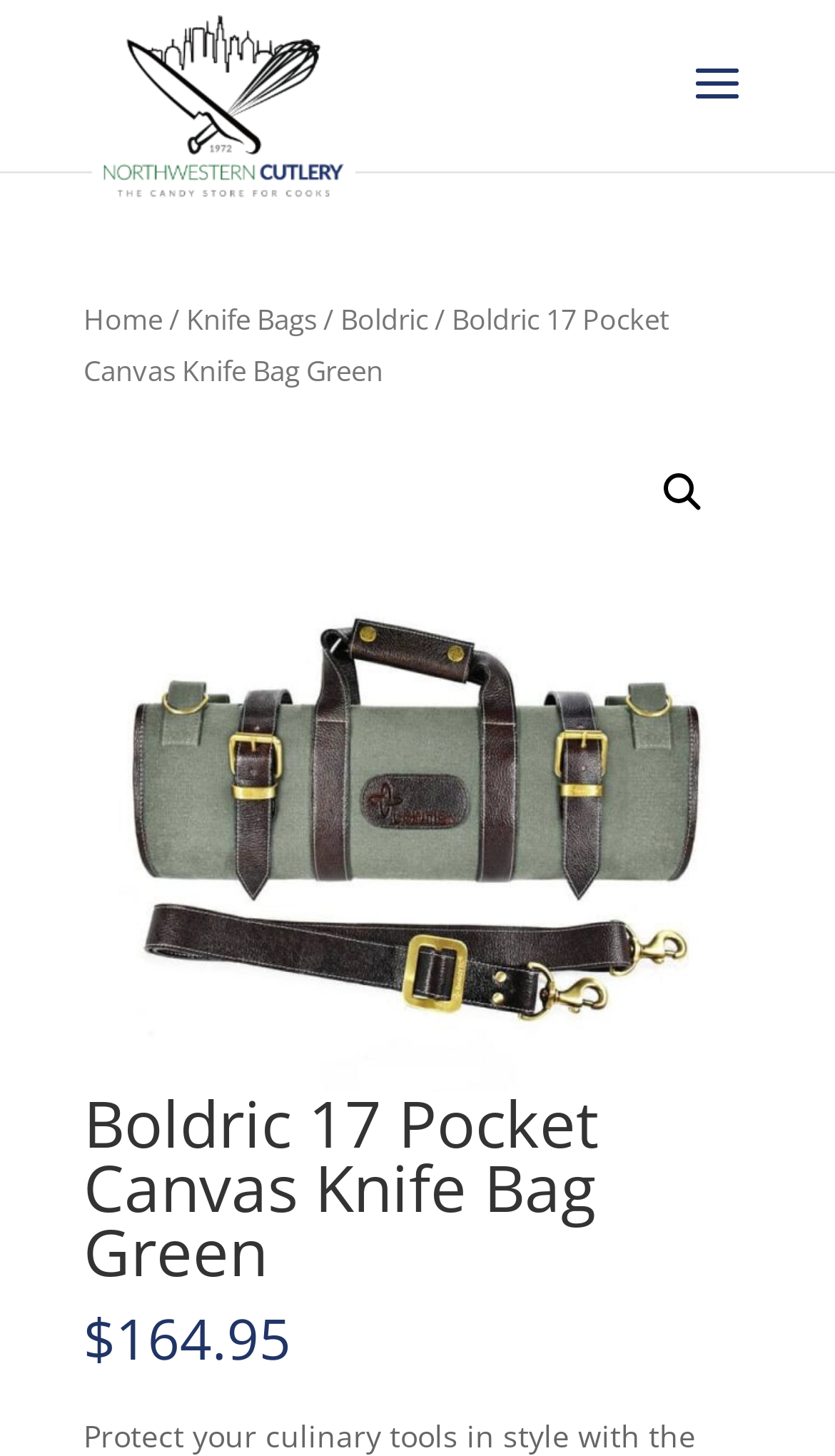What is the price of the knife bag?
Look at the image and respond with a single word or a short phrase.

$164.95